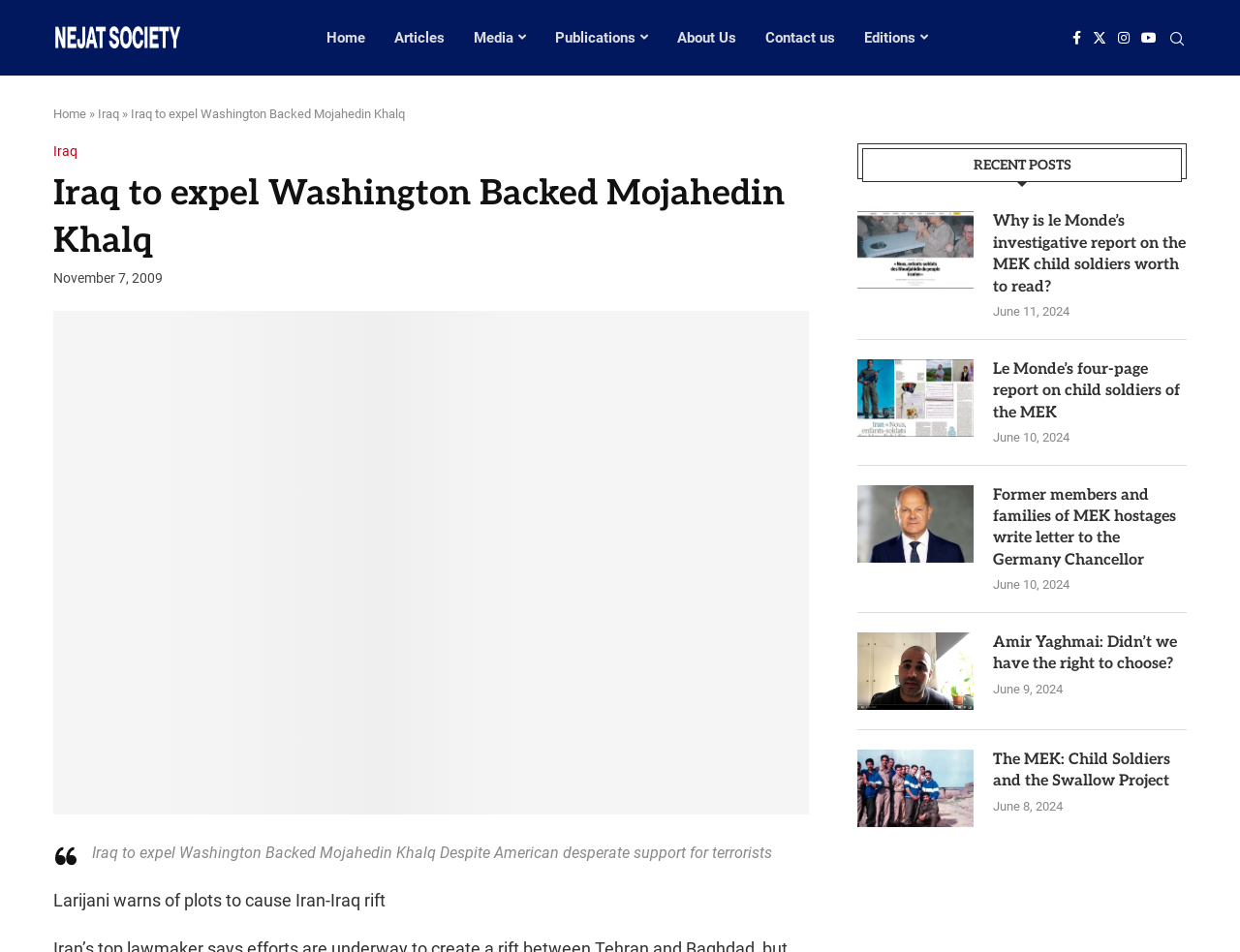How many social media links are present?
Carefully analyze the image and provide a thorough answer to the question.

The social media links are present at the top-right corner of the webpage. There are four links: Facebook, Twitter, Instagram, and Youtube.